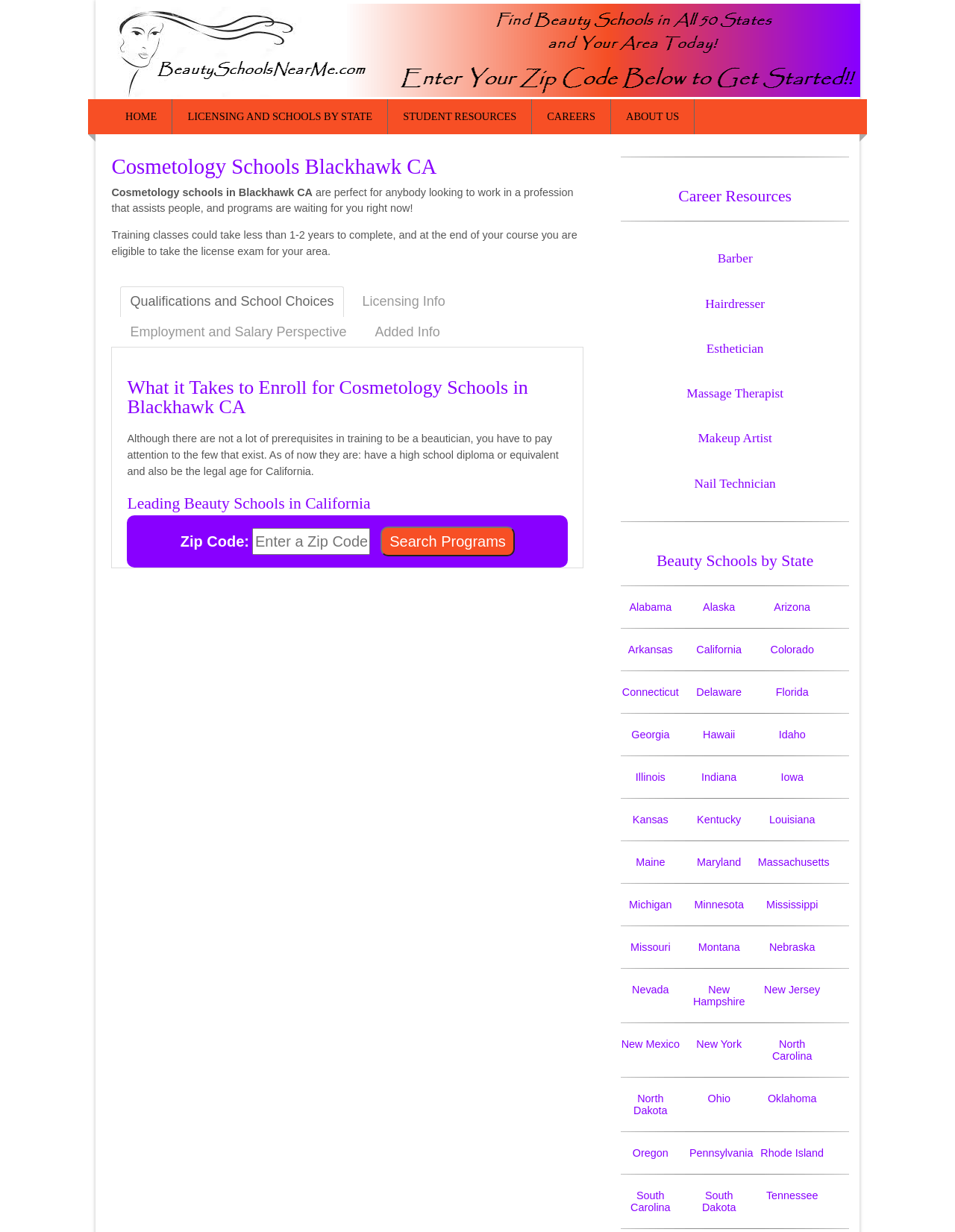Offer a comprehensive description of the webpage’s content and structure.

This webpage is about cosmetology schools in Blackhawk, California. At the top, there is a heading that reads "Beauty Schools Near Me – Find Cosmetology Schools Today!" accompanied by an image and a link. Below this, there are five links to different sections of the website: "HOME", "LICENSING AND SCHOOLS BY STATE", "STUDENT RESOURCES", "CAREERS", and "ABOUT US".

The main content of the webpage is divided into two sections. The left section has a heading "Cosmetology Schools Blackhawk CA" and provides information about cosmetology schools in Blackhawk, CA. There are four paragraphs of text that describe the benefits of attending a cosmetology school, the training process, and the requirements to enroll. Below the text, there are four tabs: "Qualifications and School Choices", "Licensing Info", "Employment and Salary Perspective", and "Added Info". The first tab is selected by default and provides information about the qualifications and school choices for cosmetology schools in Blackhawk, CA.

The right section of the webpage has several headings and links to different career resources, including "Career Resources", "Barber", "Hairdresser", "Esthetician", "Massage Therapist", "Makeup Artist", and "Nail Technician". Below these headings, there are links to beauty schools by state, with 50 states listed in alphabetical order.

At the bottom of the webpage, there is a search function that allows users to search for programs by zip code.